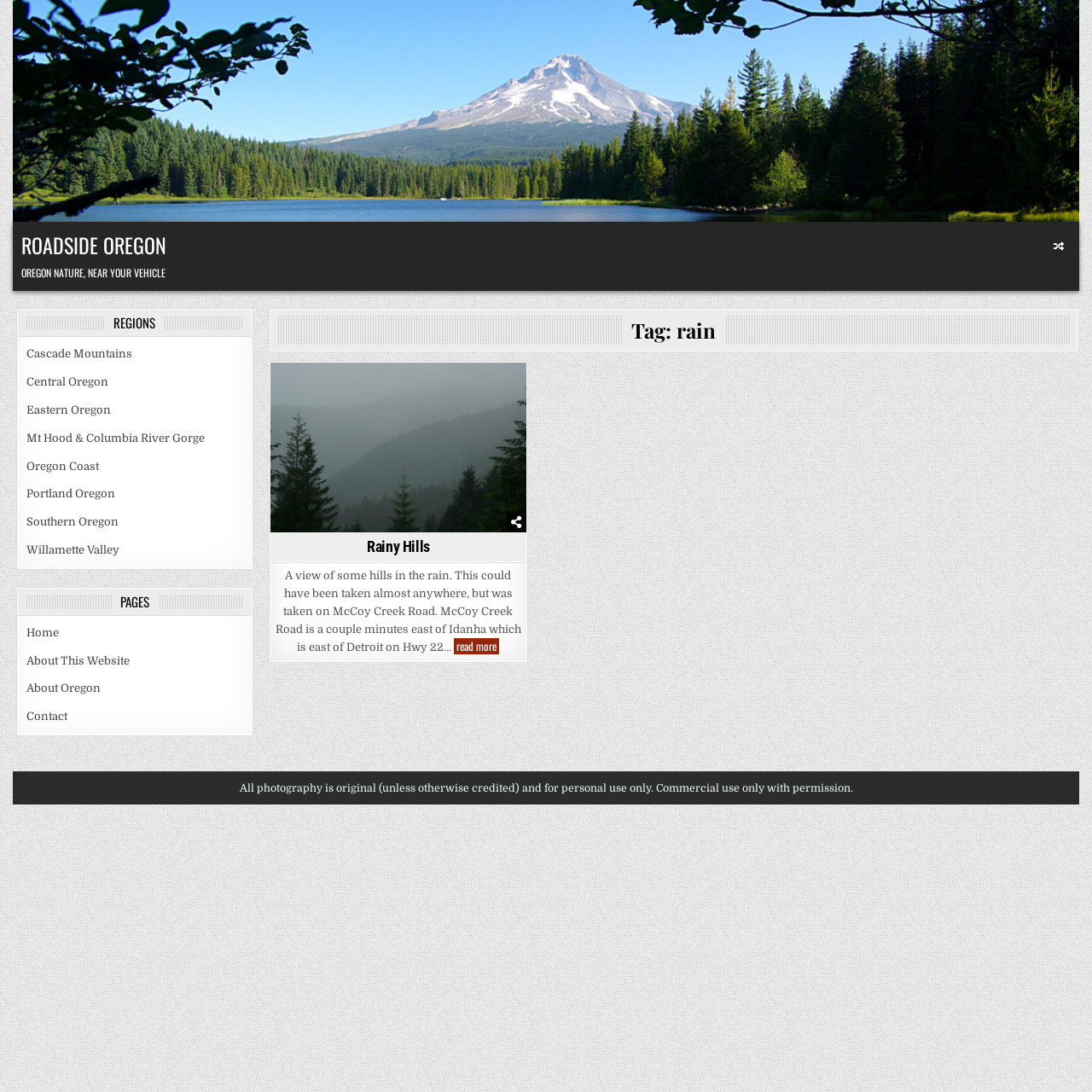Please find the bounding box coordinates of the element that needs to be clicked to perform the following instruction: "Click the 'Random Post Button'". The bounding box coordinates should be four float numbers between 0 and 1, represented as [left, top, right, bottom].

[0.959, 0.216, 0.98, 0.236]